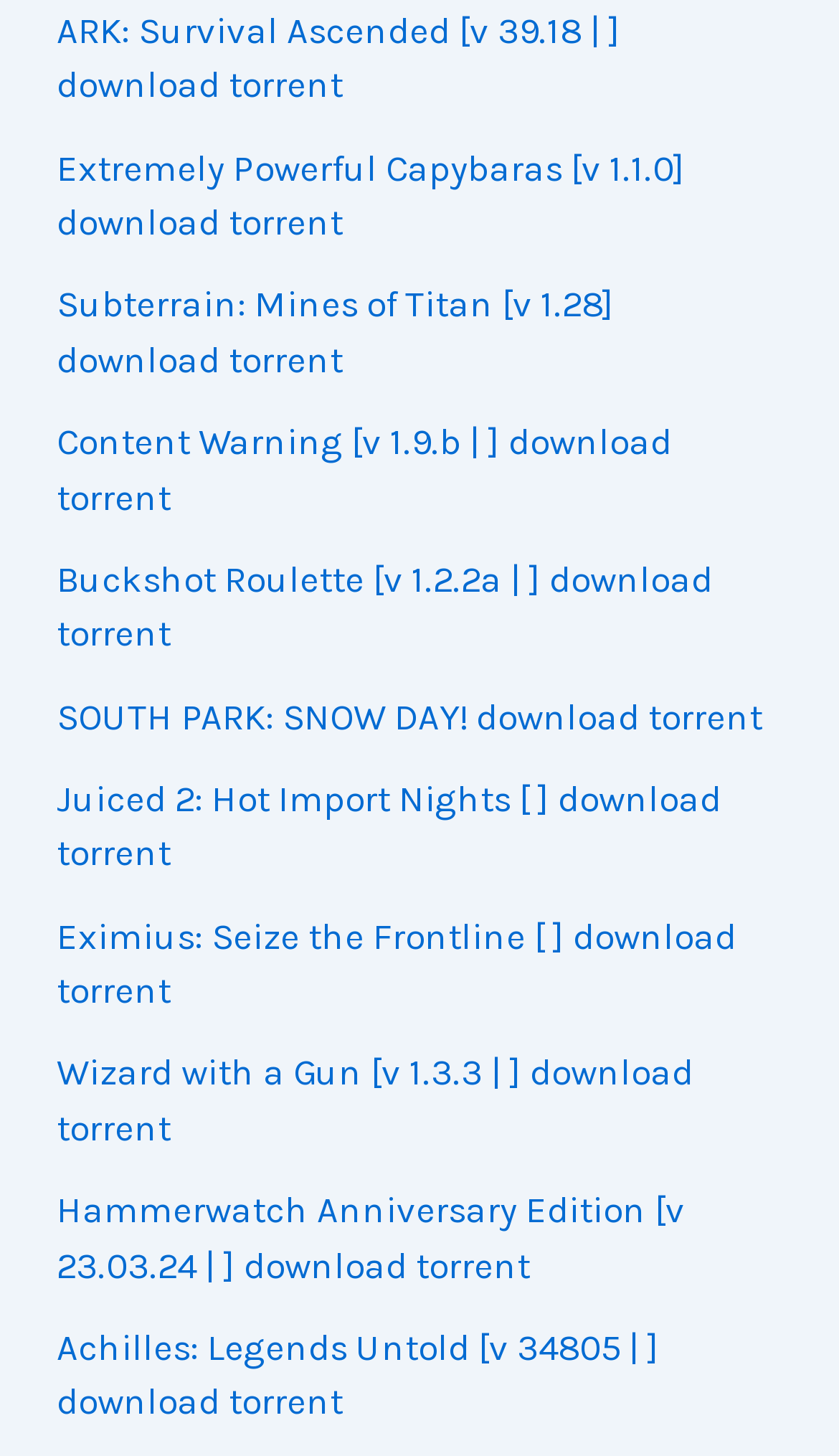Respond to the question below with a single word or phrase:
How many games are listed on this page?

12